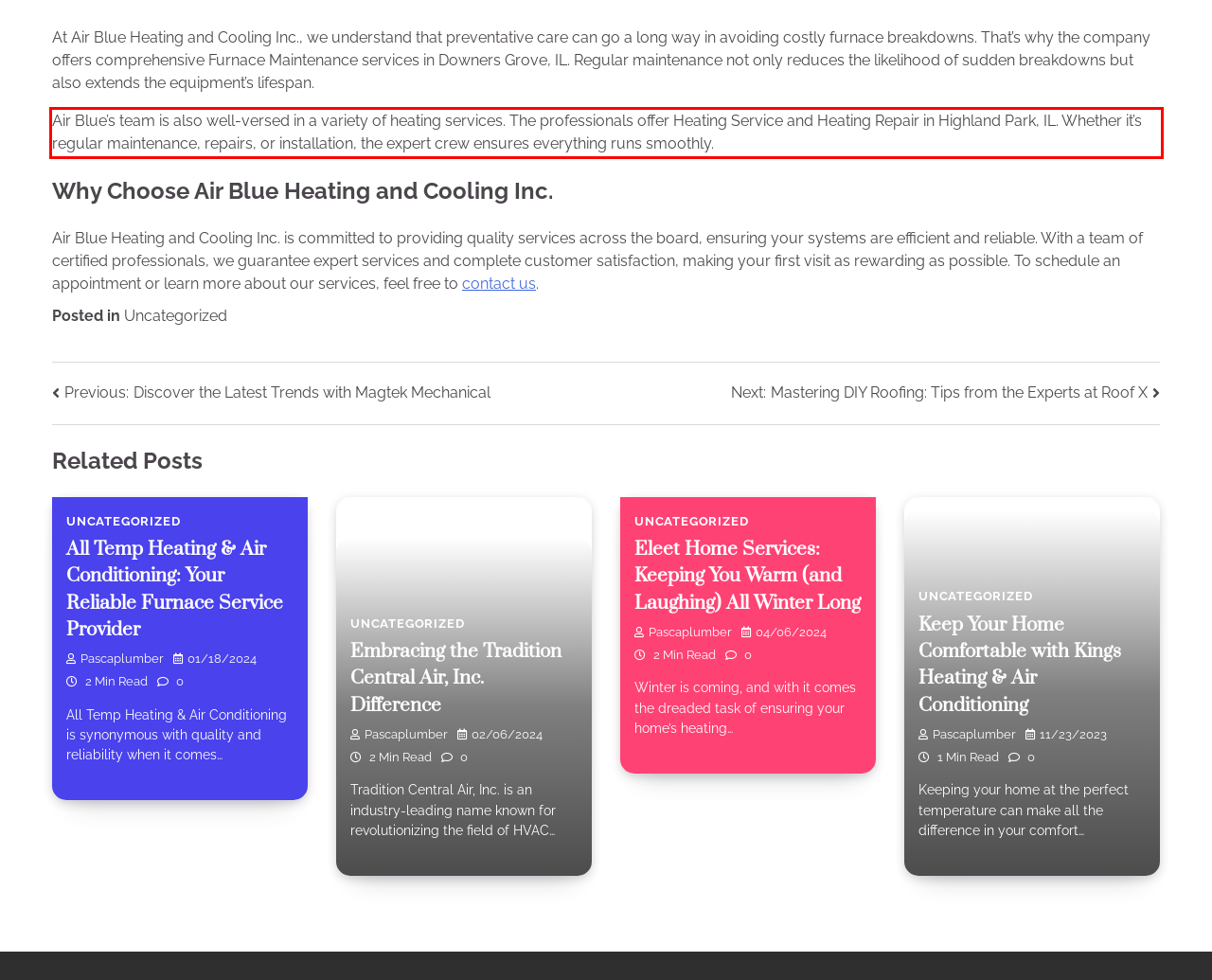Look at the provided screenshot of the webpage and perform OCR on the text within the red bounding box.

Air Blue’s team is also well-versed in a variety of heating services. The professionals offer Heating Service and Heating Repair in Highland Park, IL. Whether it’s regular maintenance, repairs, or installation, the expert crew ensures everything runs smoothly.